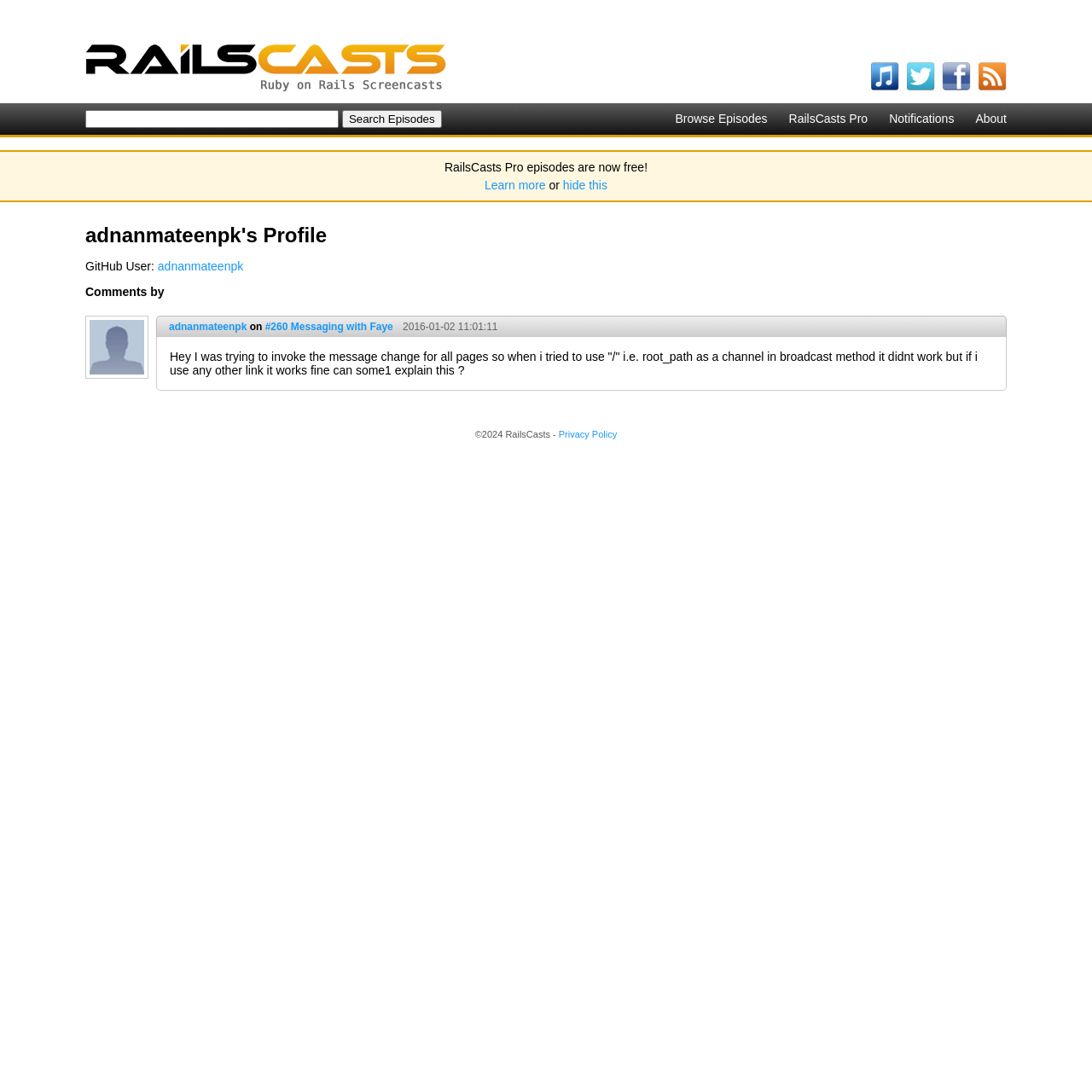Determine the bounding box coordinates for the clickable element to execute this instruction: "Learn more about RailsCasts Pro". Provide the coordinates as four float numbers between 0 and 1, i.e., [left, top, right, bottom].

[0.444, 0.163, 0.5, 0.176]